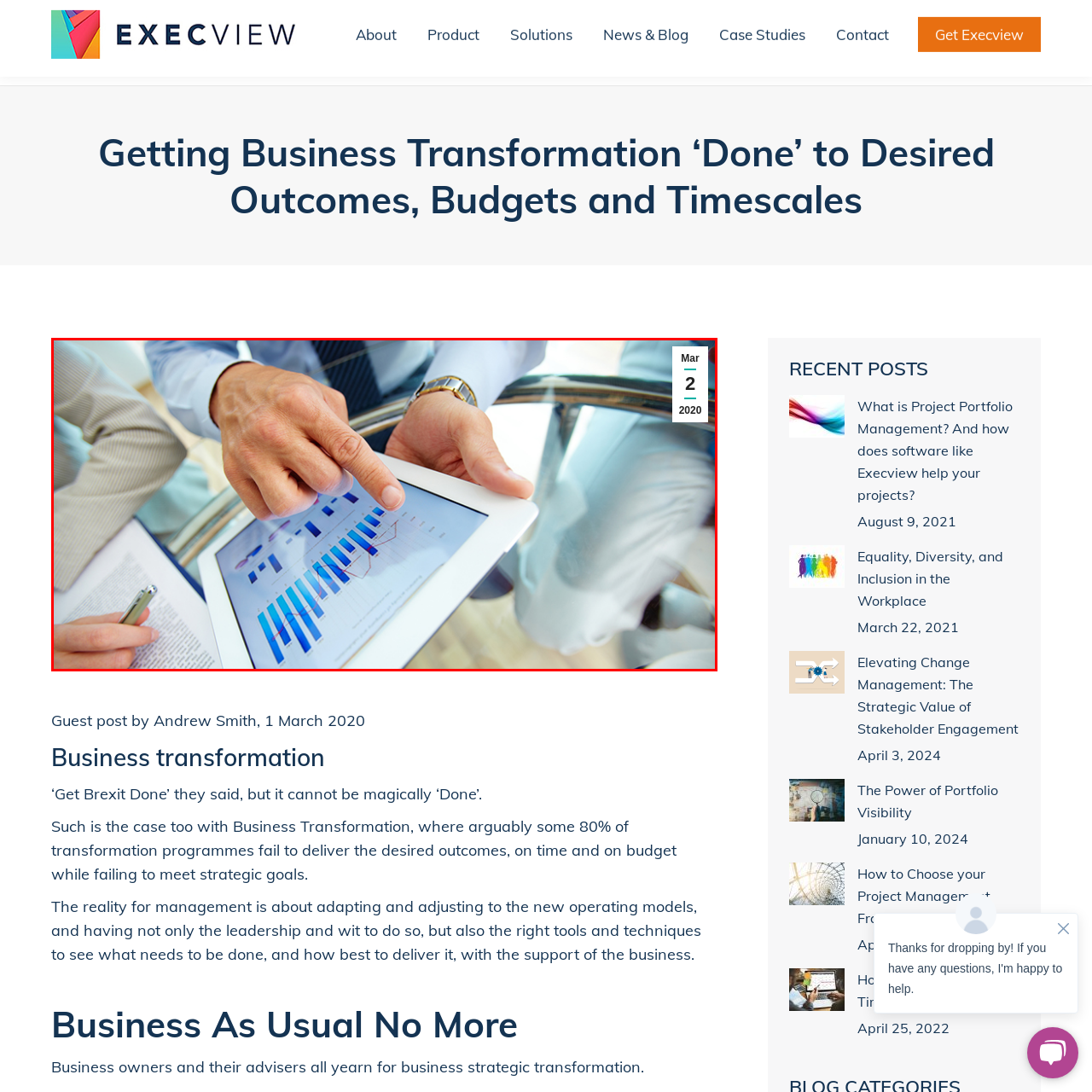What is the date indicated in the top corner?
Look at the image section surrounded by the red bounding box and provide a concise answer in one word or phrase.

March 2, 2020